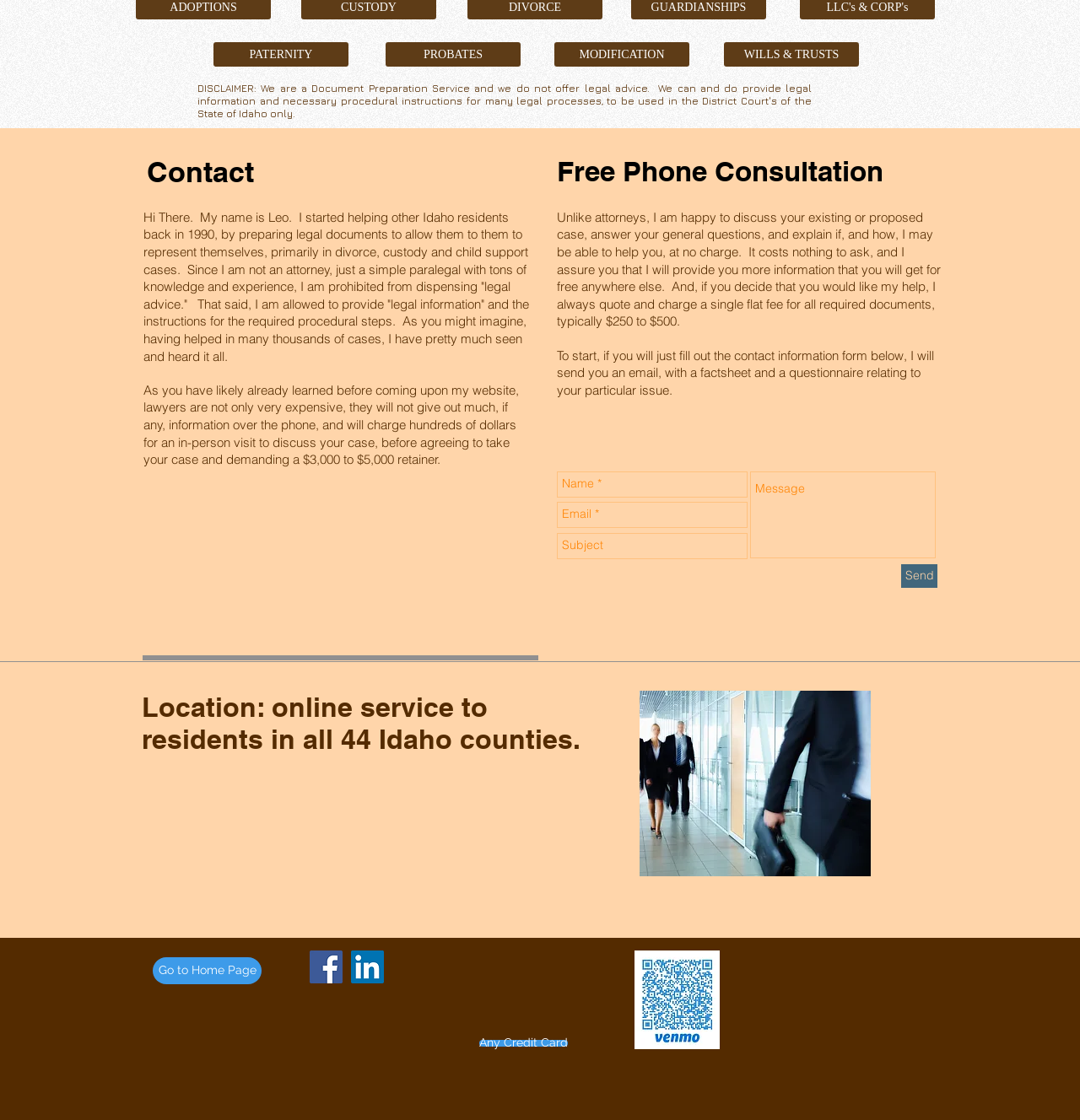Provide the bounding box coordinates of the HTML element described by the text: "aria-label="Facebook Social Icon"". The coordinates should be in the format [left, top, right, bottom] with values between 0 and 1.

[0.287, 0.848, 0.317, 0.878]